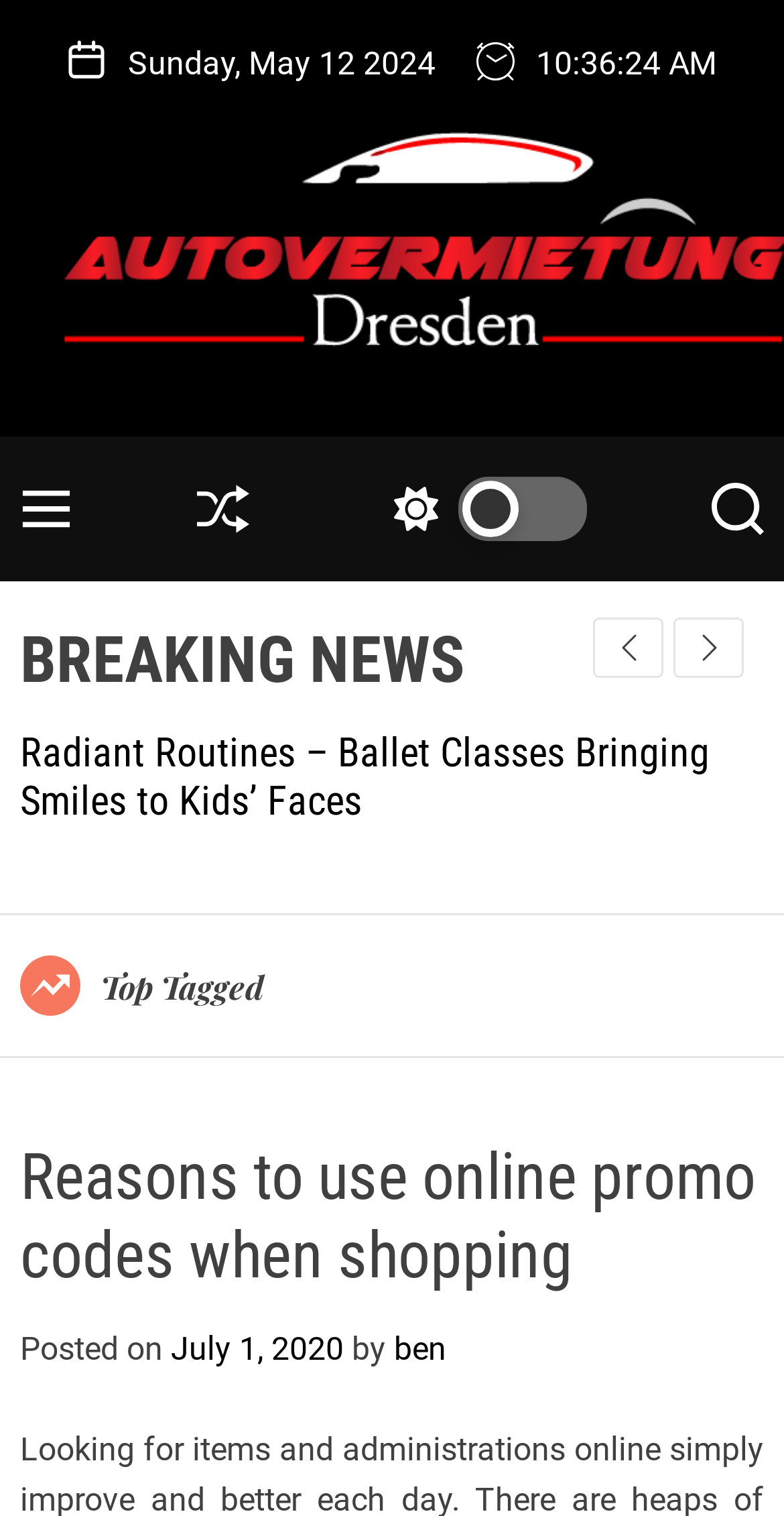Identify the main heading from the webpage and provide its text content.

Reasons to use online promo codes when shopping